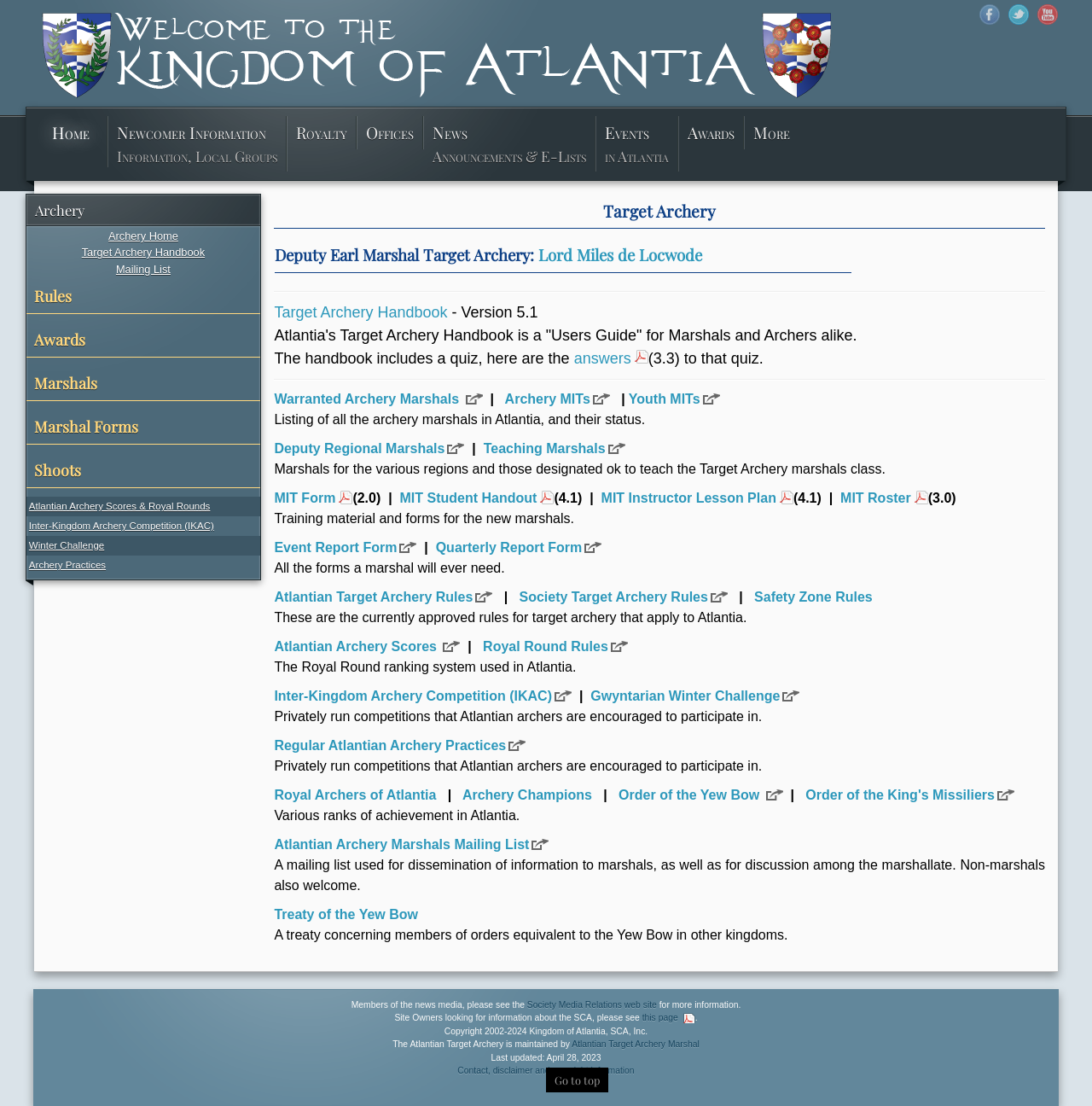Please provide a brief answer to the following inquiry using a single word or phrase:
What is the purpose of the Event Report Form?

For marshals to report events